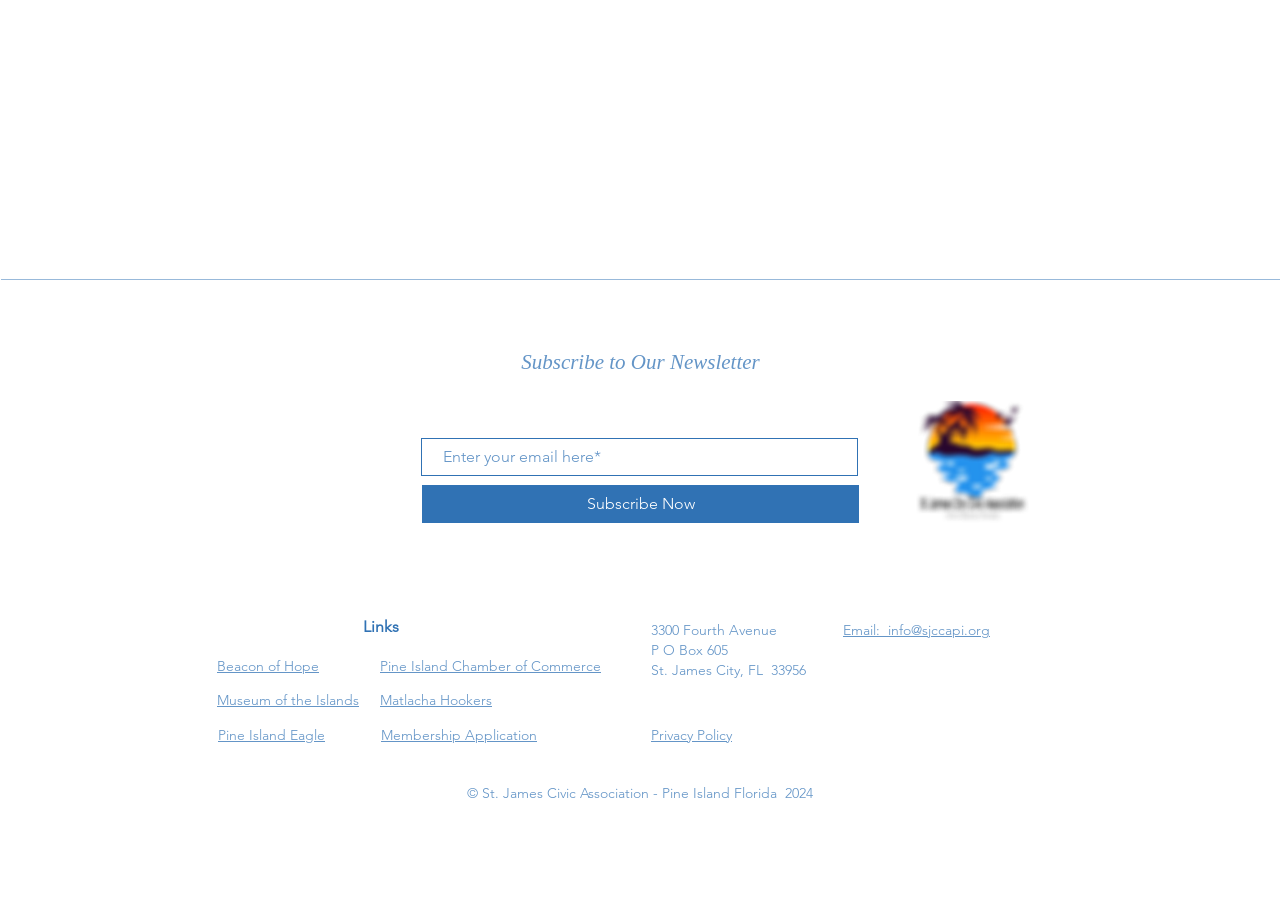Please study the image and answer the question comprehensively:
What is the purpose of the textbox?

The textbox is located below the 'Subscribe to Our Newsletter' text, and it has a required attribute, indicating that users need to enter their email address to subscribe to the newsletter.